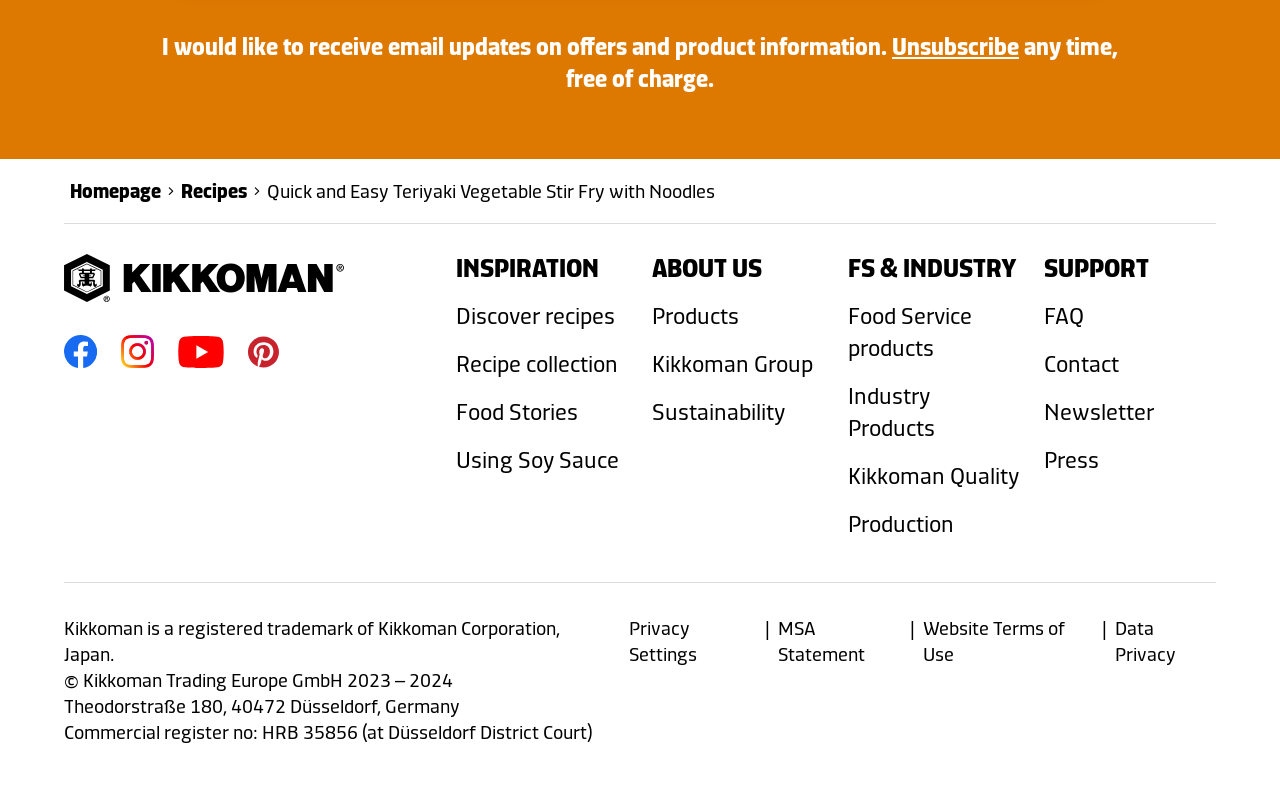Use a single word or phrase to answer the question: 
What is the address of Kikkoman Trading Europe GmbH mentioned on the webpage?

Theodorstraße 180, 40472 Düsseldorf, Germany